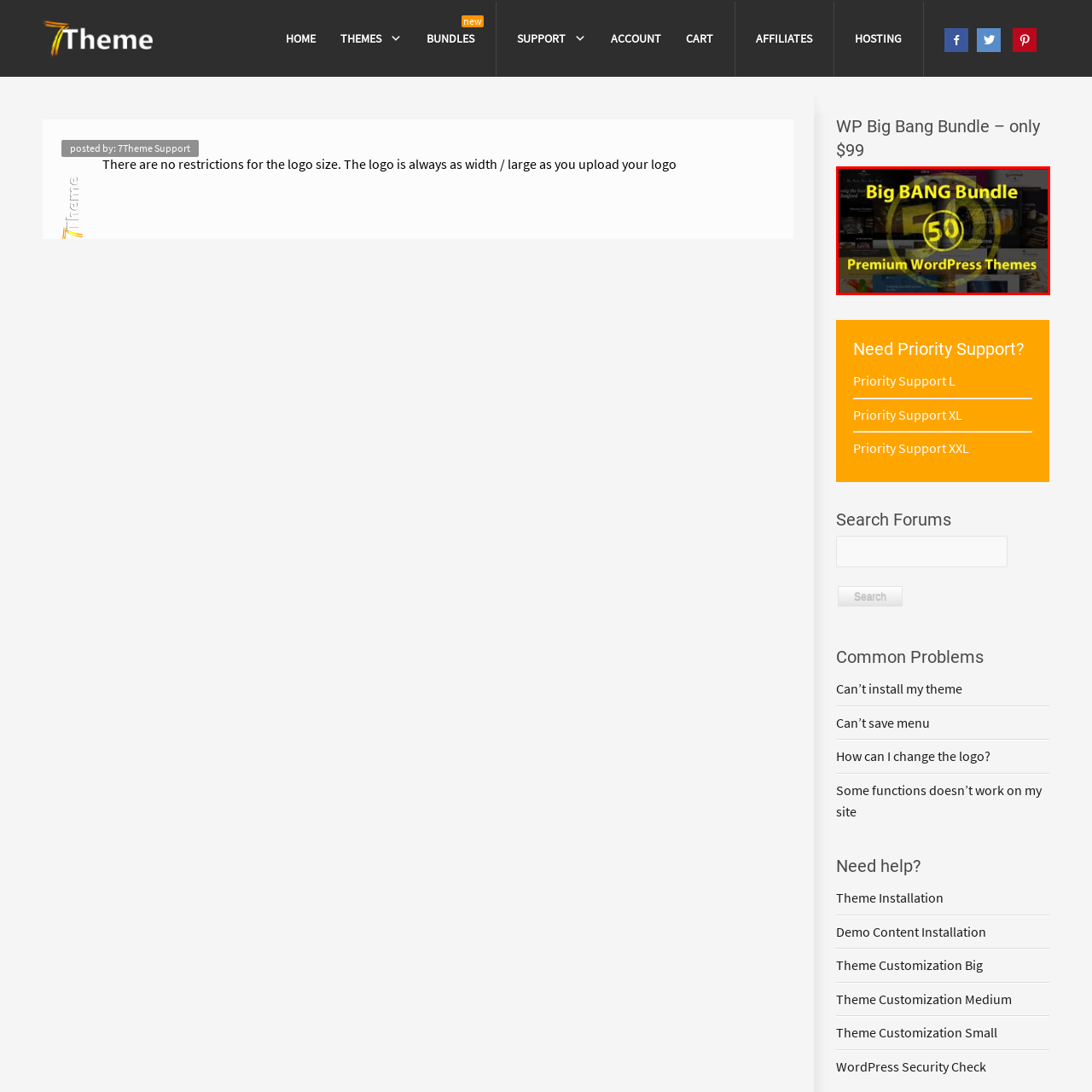Direct your attention to the red-bounded image and answer the question with a single word or phrase:
What is the main attraction of the WP Big Bang Bundle?

50 Premium WordPress Themes